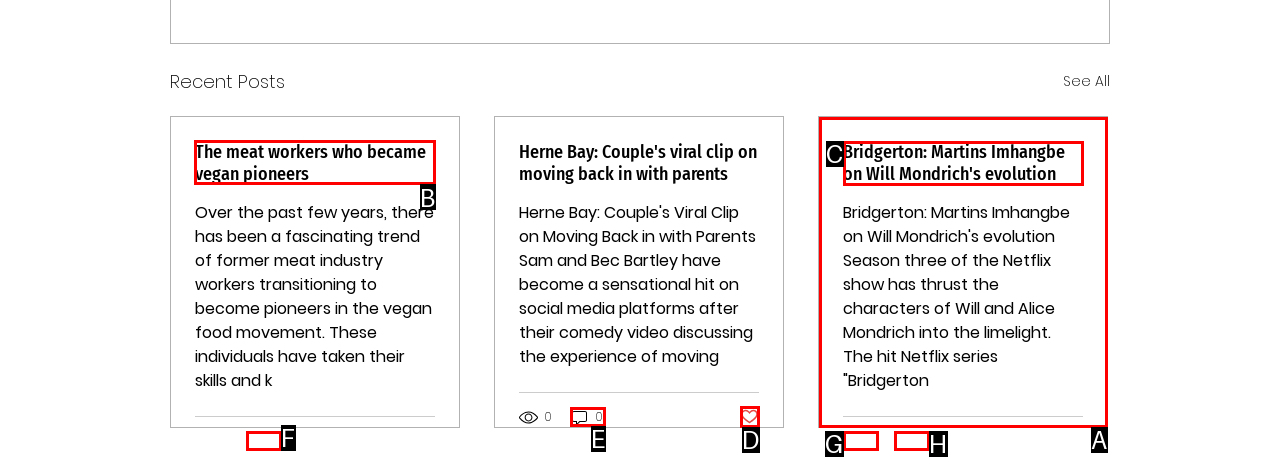Find the appropriate UI element to complete the task: Read the article about vegan pioneers. Indicate your choice by providing the letter of the element.

B